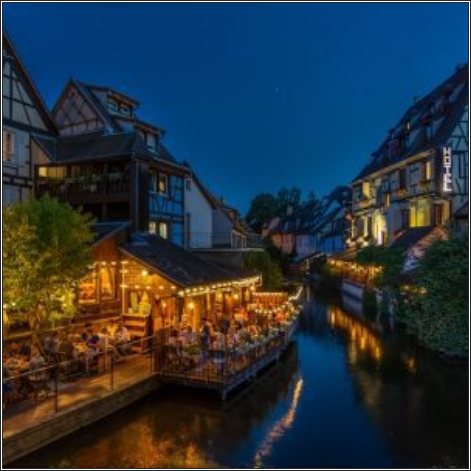Elaborate on the contents of the image in a comprehensive manner.

The image captures a picturesque evening scene in a charming town, where a canal flows gently past rustic buildings adorned with traditional architecture. Soft lanterns illuminate an inviting outdoor dining area where guests are seated, enjoying the ambiance against a backdrop of serene waters reflecting the warm glow of lights. On the right side, a building prominently features the word "HOTEL," suggesting hospitality in this enchanting locale. The night sky, dotted with stars, adds to the tranquil atmosphere, inviting onlookers to imagine the delights of dining and exploring this idyllic destination. This setting embodies a blend of relaxation and charm, making it an idyllic spot for visitors looking for a memorable experience.